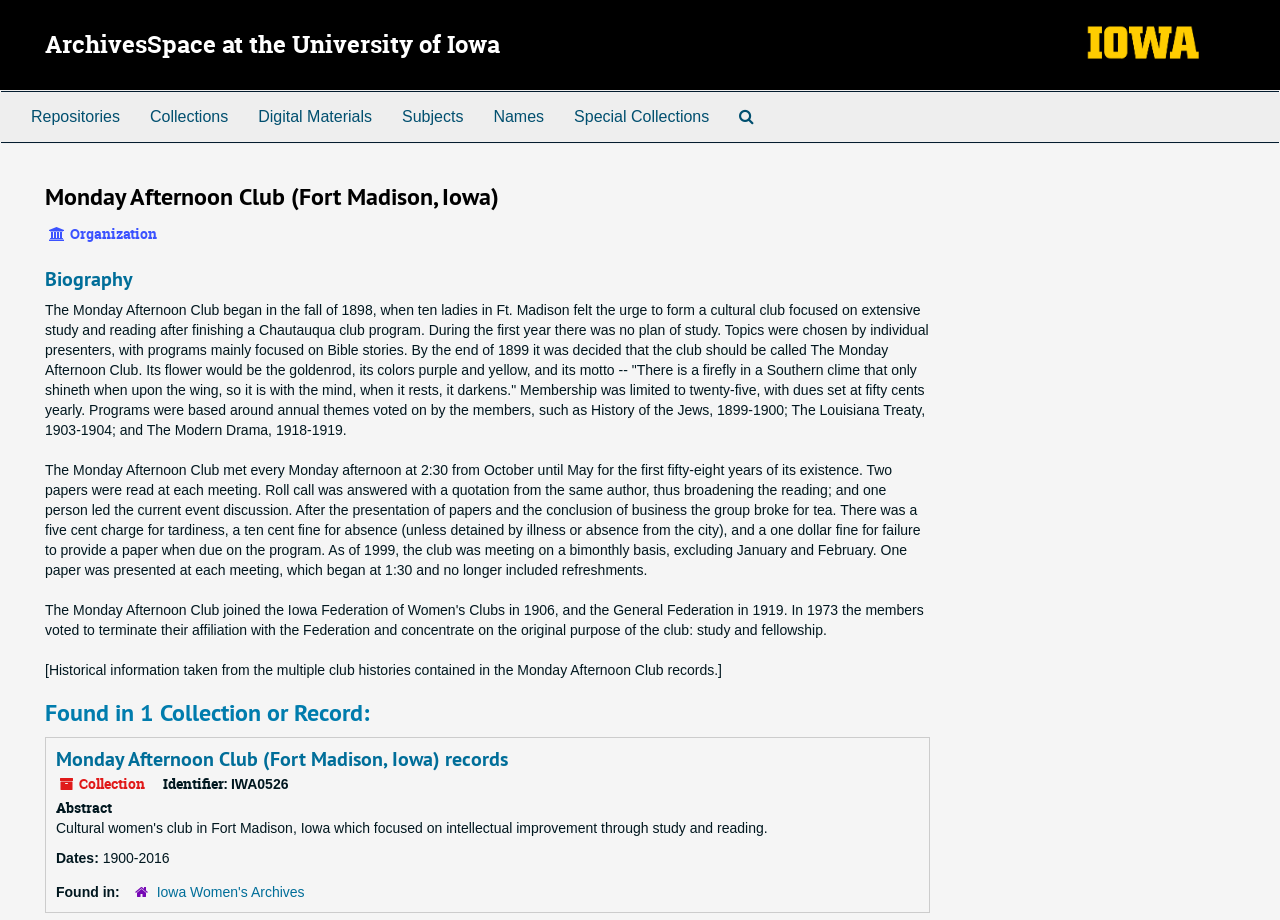Please specify the coordinates of the bounding box for the element that should be clicked to carry out this instruction: "Search The Archives". The coordinates must be four float numbers between 0 and 1, formatted as [left, top, right, bottom].

[0.566, 0.1, 0.601, 0.154]